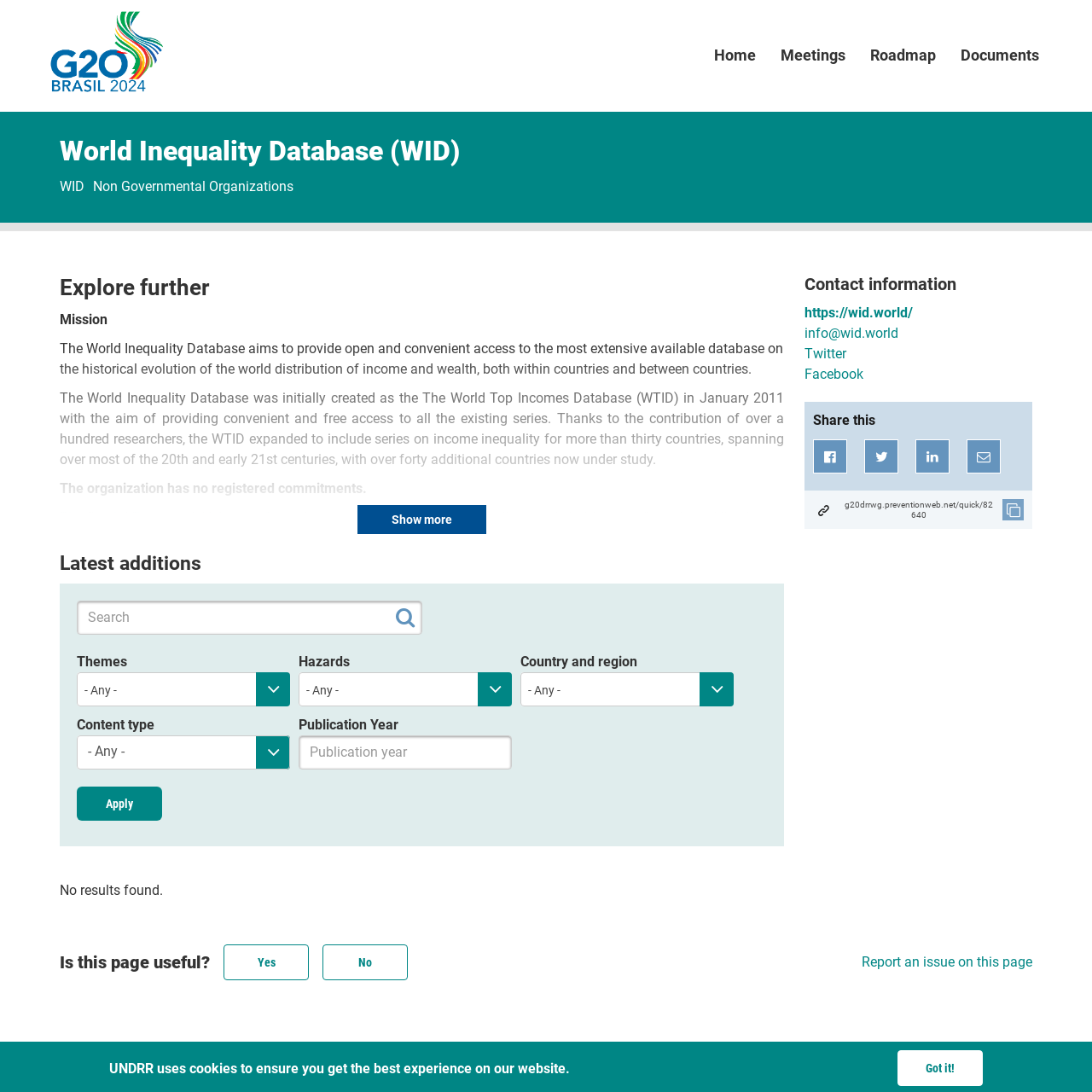What is the contact email address of the World Inequality Database?
Please provide a single word or phrase as your answer based on the image.

info@wid.world